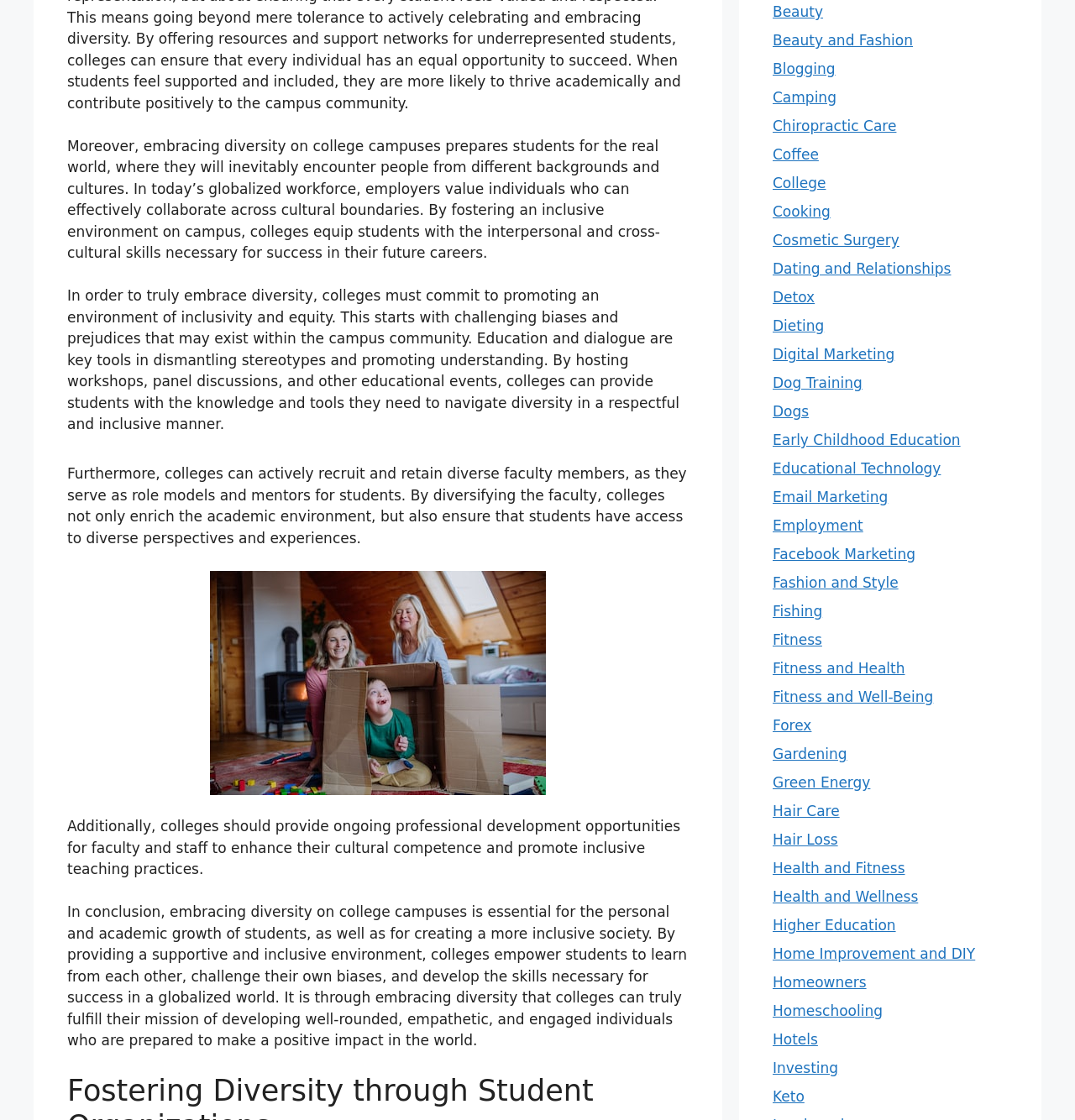Calculate the bounding box coordinates for the UI element based on the following description: "Email Marketing". Ensure the coordinates are four float numbers between 0 and 1, i.e., [left, top, right, bottom].

[0.719, 0.436, 0.826, 0.451]